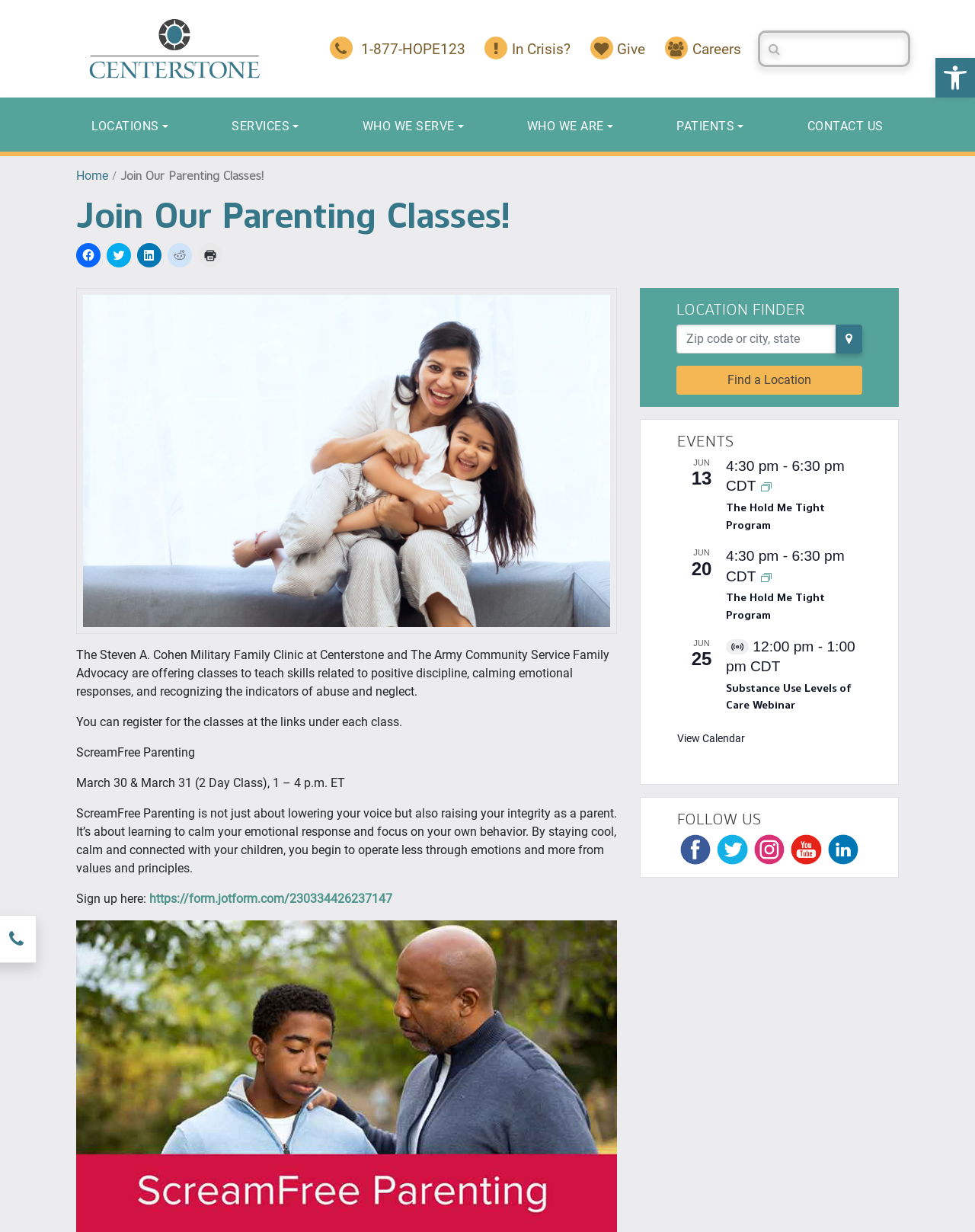What is the time of the event on June 13?
Offer a detailed and exhaustive answer to the question.

I found this answer by looking at the time element associated with the event on June 13, which specifies the start and end times as 4:30 pm and 6:30 pm, respectively, in the Central Daylight Time (CDT) zone.